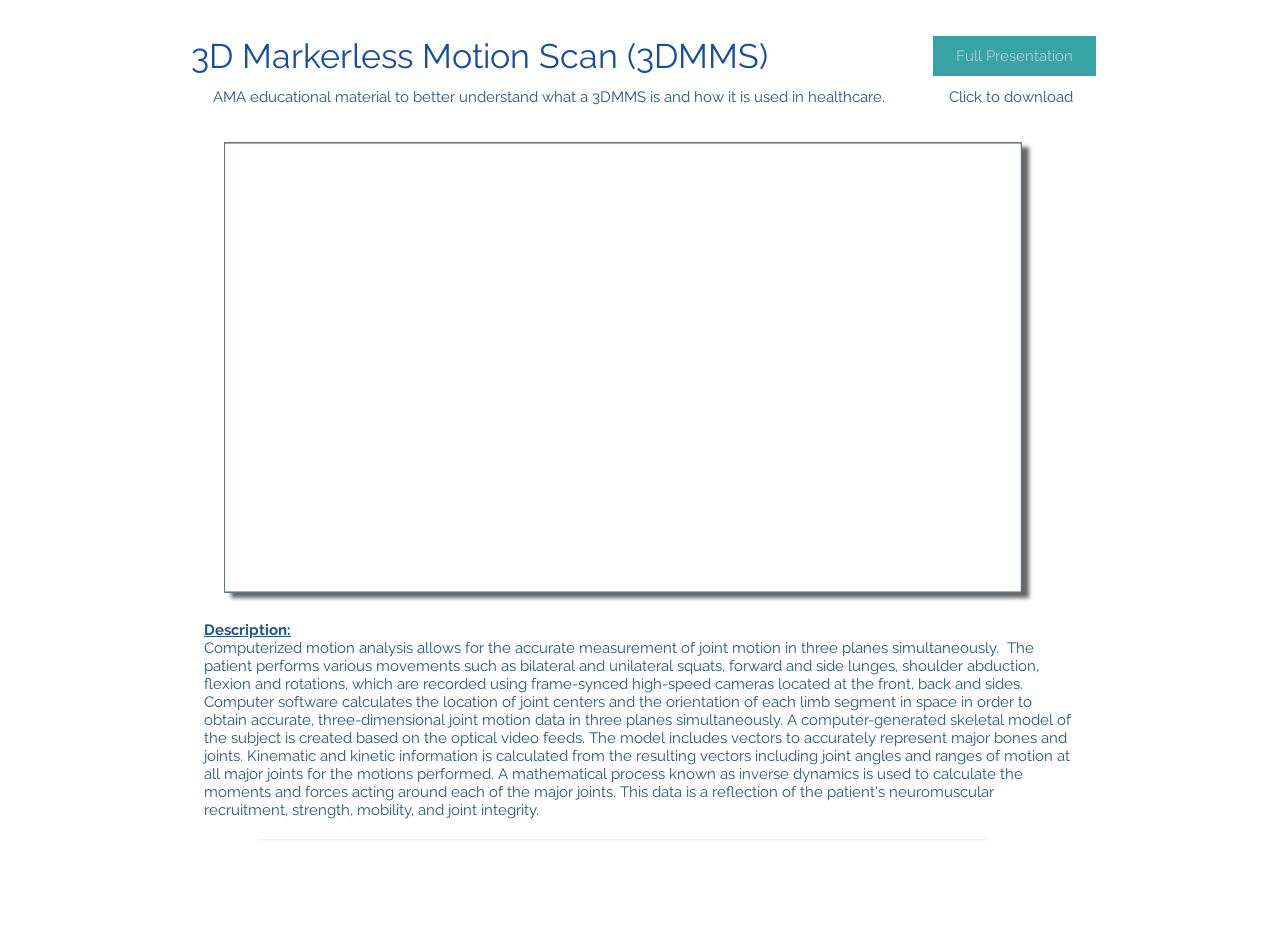Respond to the question below with a concise word or phrase:
What is the description section labeled as?

Description: